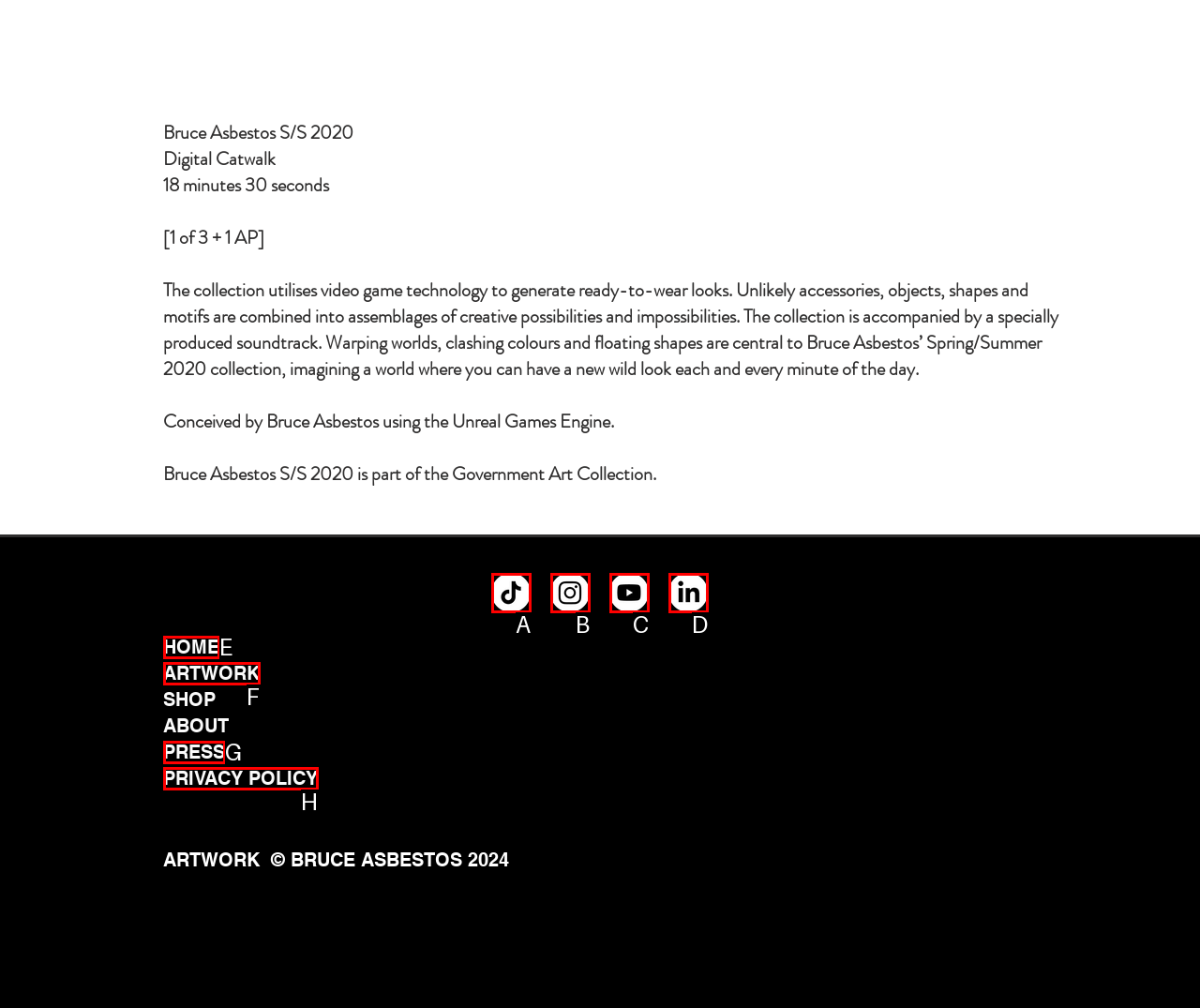Match the HTML element to the description: Latest Crypto News. Respond with the letter of the correct option directly.

None